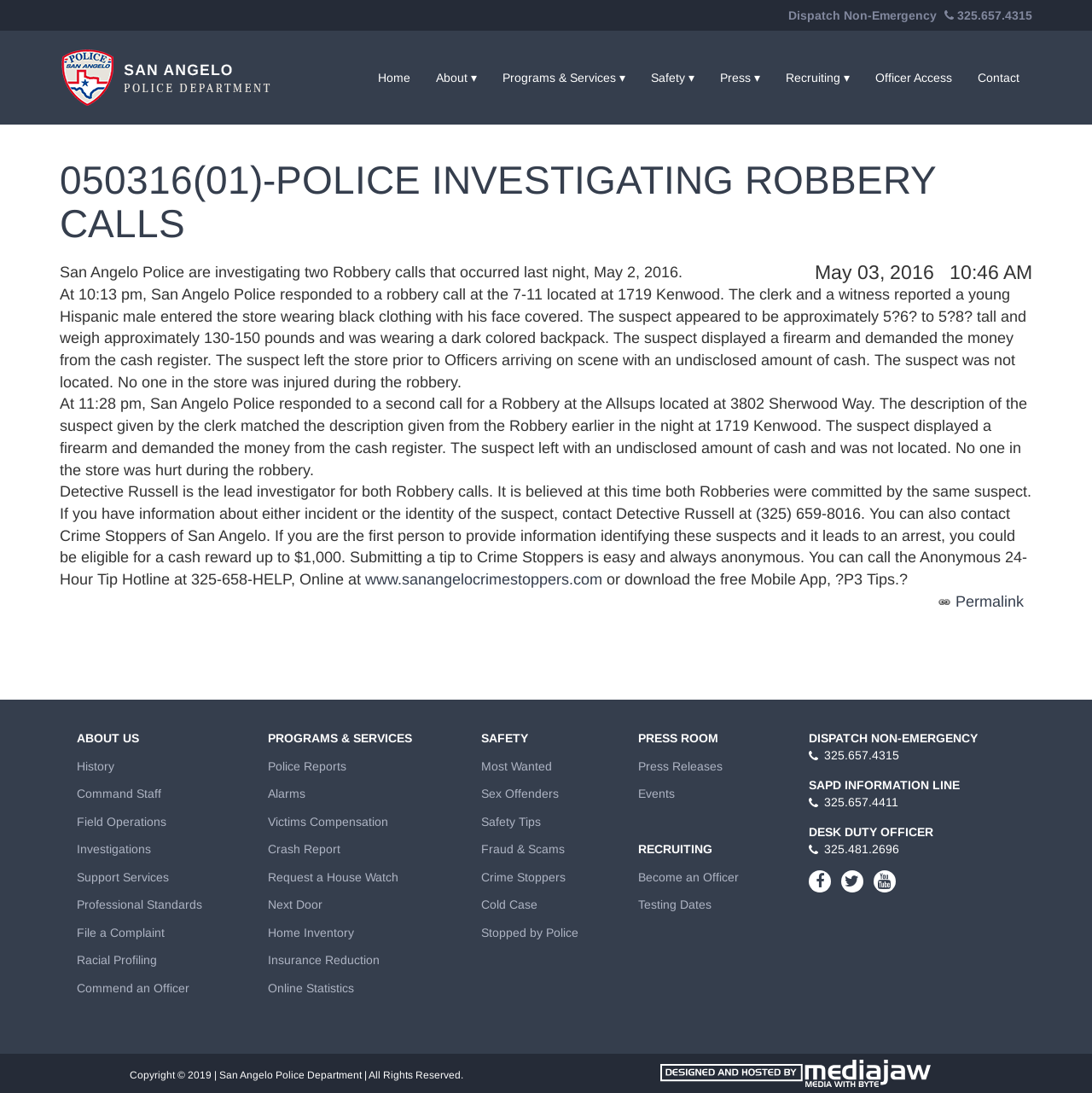Locate the bounding box coordinates of the clickable area needed to fulfill the instruction: "Call the dispatch non-emergency number".

[0.873, 0.008, 0.945, 0.02]